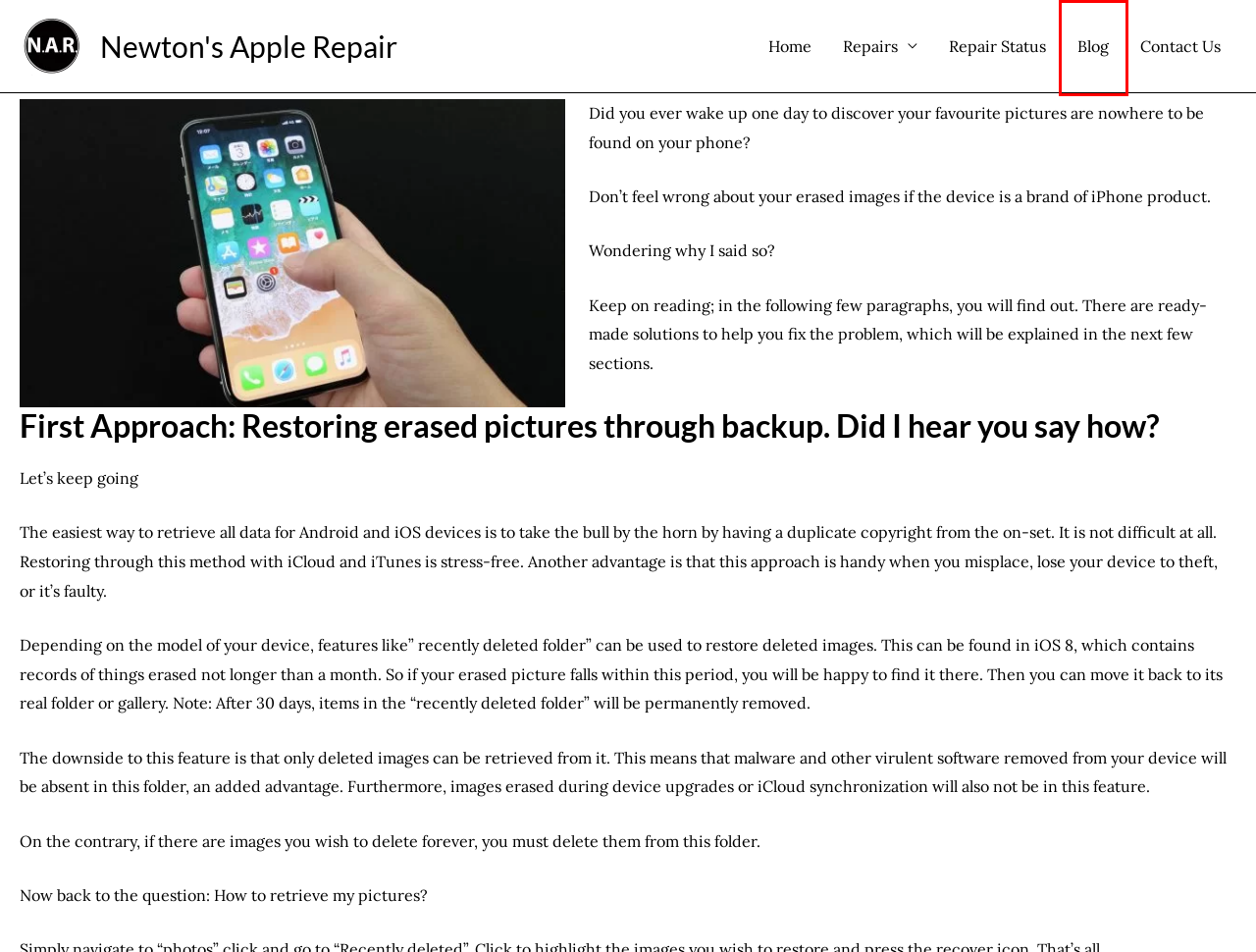Observe the screenshot of a webpage with a red bounding box highlighting an element. Choose the webpage description that accurately reflects the new page after the element within the bounding box is clicked. Here are the candidates:
A. Windows-based Applications: Running Them Successfully On Mac
B. Contact Us - Newton's Apple Repair
C. Repair Status - Newton's Apple Repair
D. Blog Arşivleri - Newton's Apple Repair
E. Apple News Arşivleri - Newton's Apple Repair
F. Apple Repairs, IPhone And Mac Repairs Specialist In London
G. Best Apple Mac Repair In London | Mac Repair 208 Brick Lane
H. Astra – Fast, Lightweight & Customizable WordPress Theme - Download Now!

D